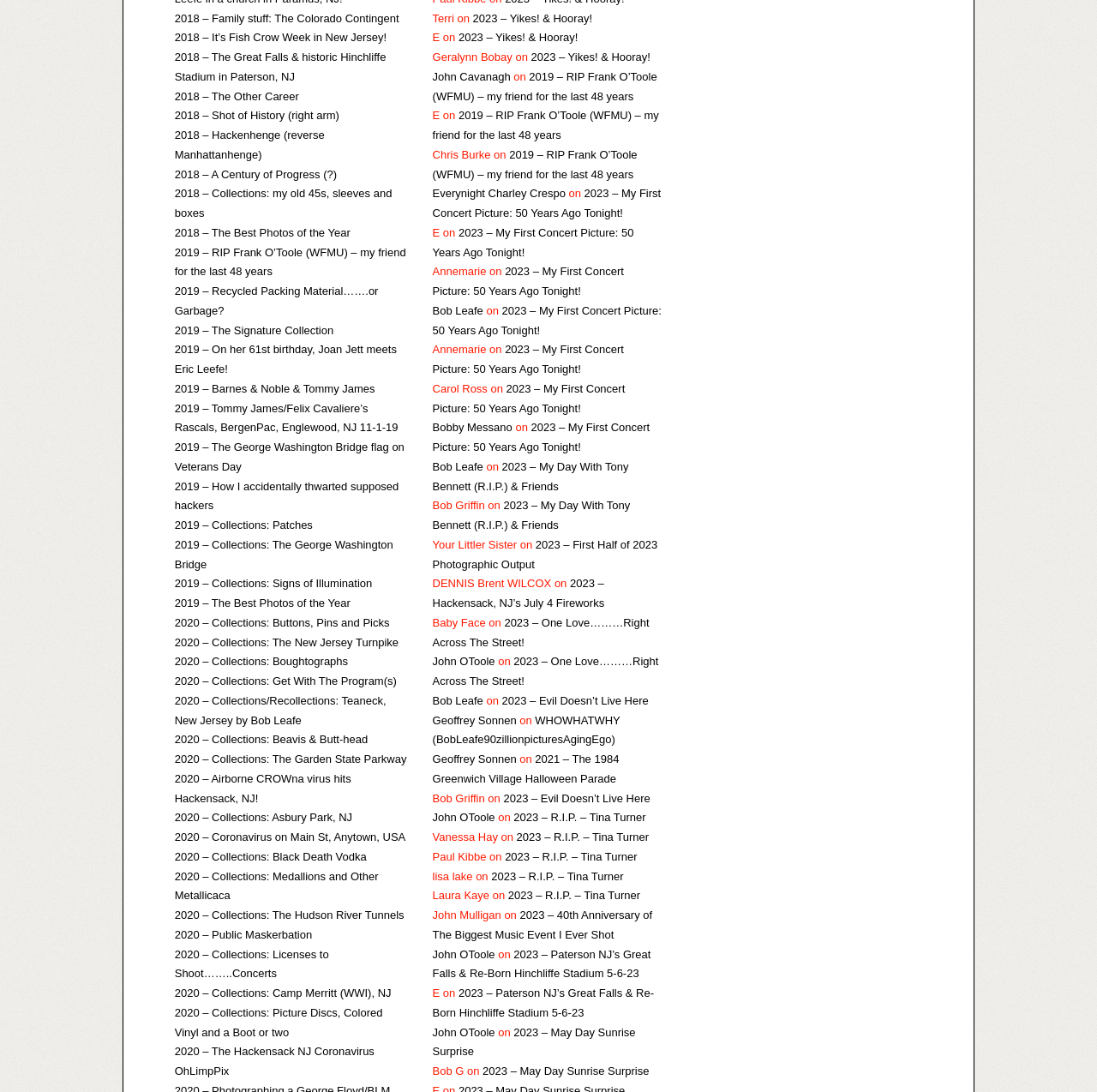Please specify the bounding box coordinates for the clickable region that will help you carry out the instruction: "read about RIP Frank O’Toole (WFMU) – my friend for the last 48 years".

[0.394, 0.064, 0.599, 0.094]